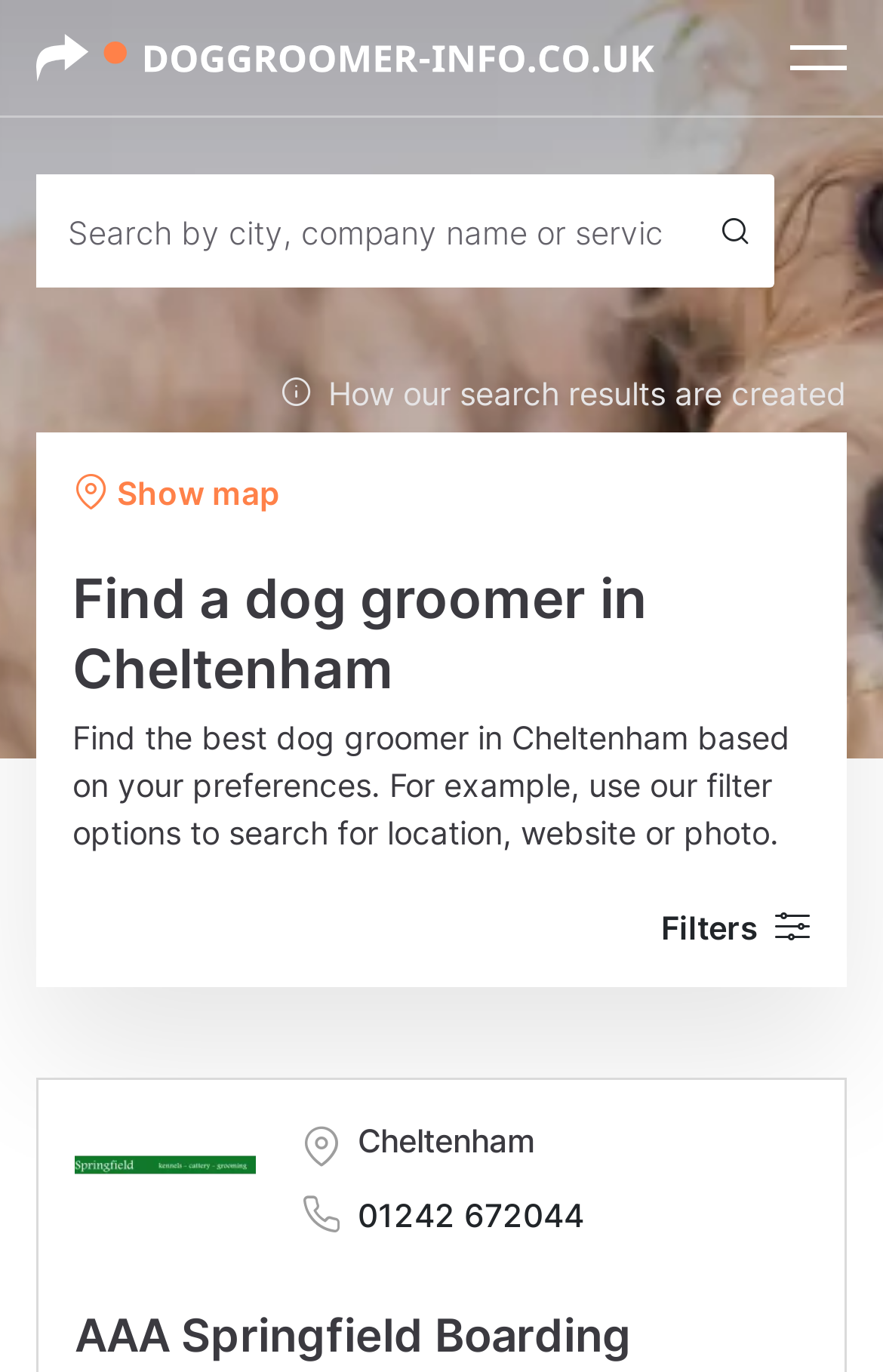Use a single word or phrase to answer the question: What type of information can users search for?

Location, website, or photo